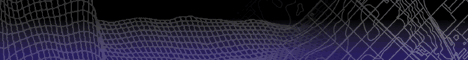Please provide a brief answer to the question using only one word or phrase: 
What does the intricate mesh of lines create?

Sense of movement and depth